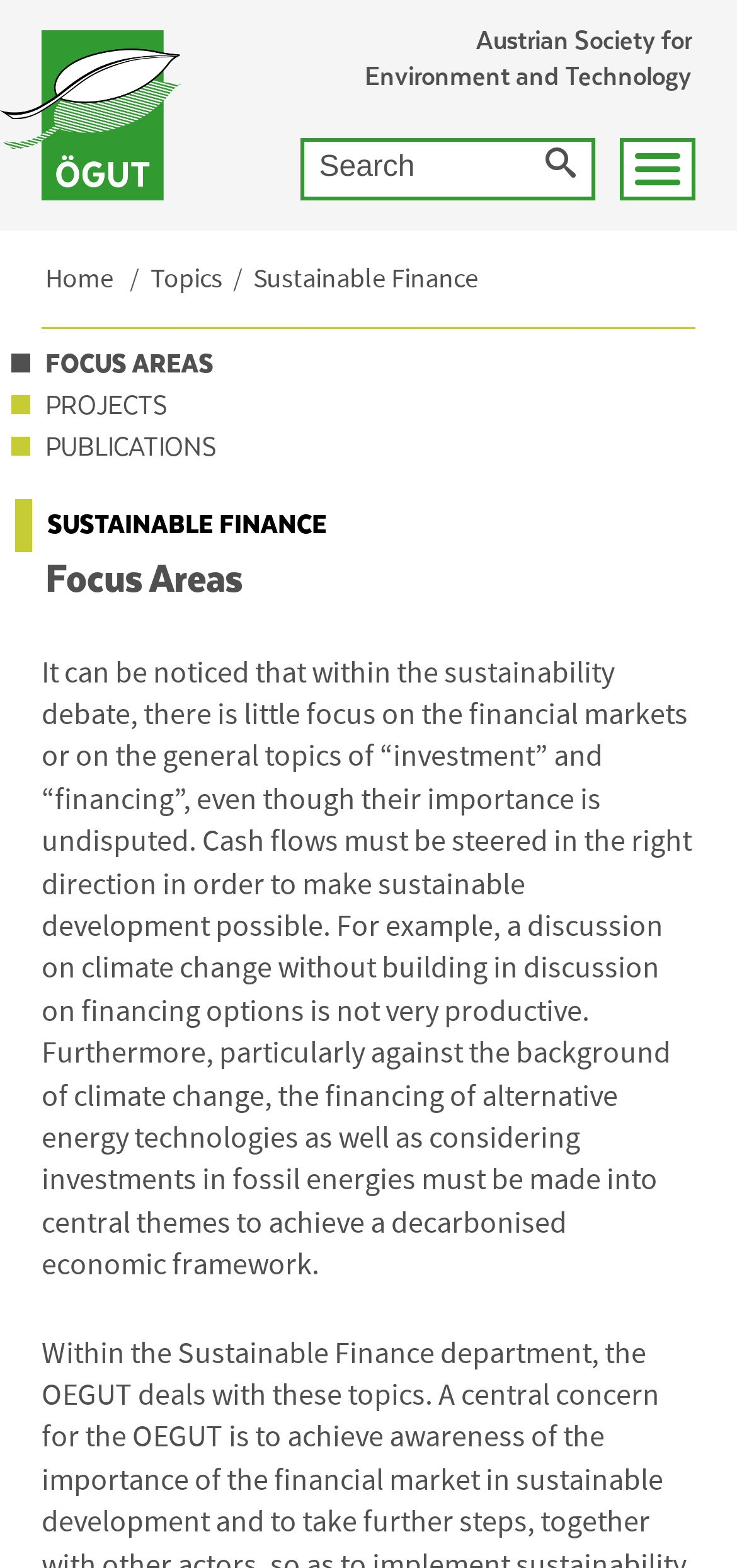Determine the bounding box coordinates of the clickable region to execute the instruction: "Go to the home page". The coordinates should be four float numbers between 0 and 1, denoted as [left, top, right, bottom].

[0.062, 0.166, 0.162, 0.189]